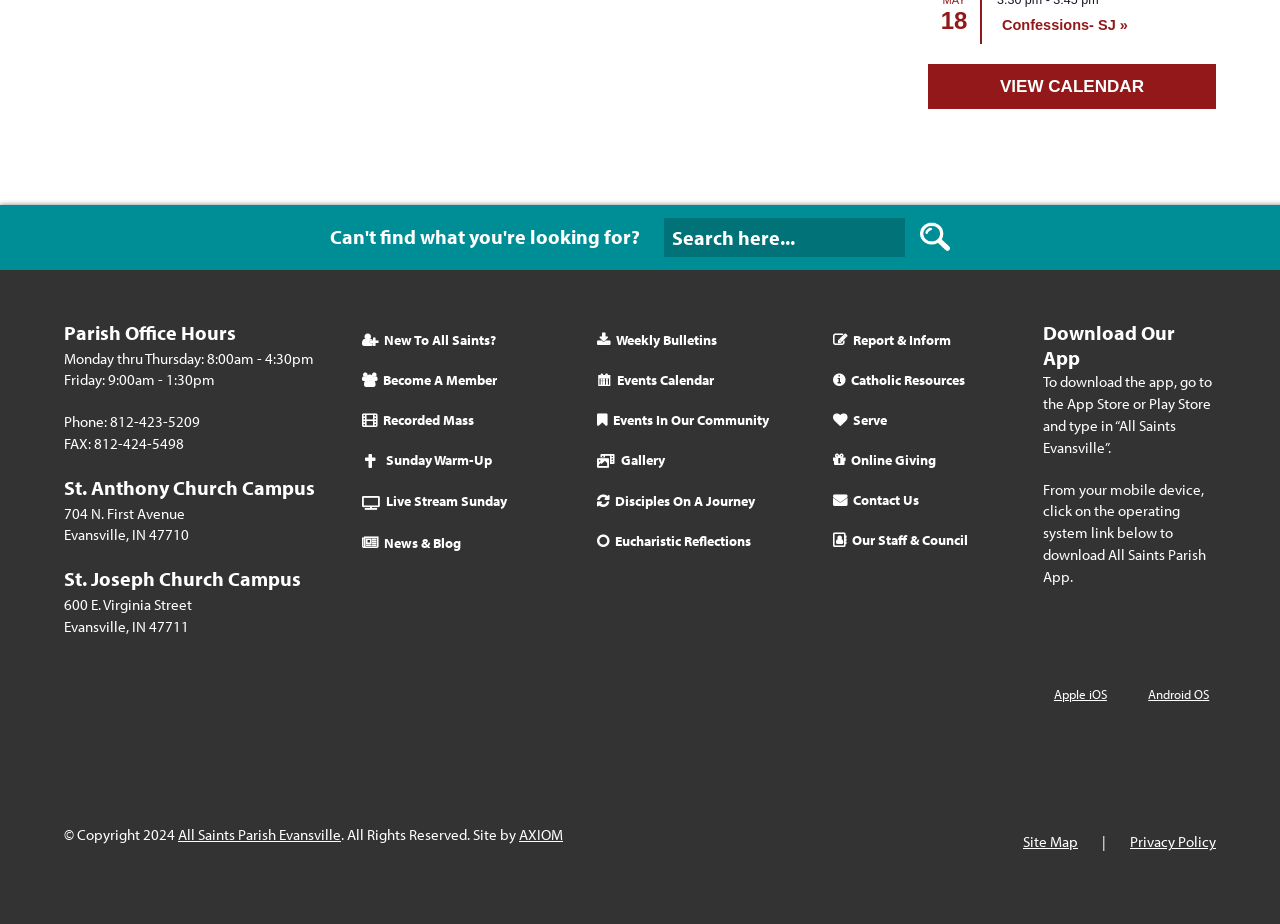Please find the bounding box for the following UI element description. Provide the coordinates in (top-left x, top-left y, bottom-right x, bottom-right y) format, with values between 0 and 1: AXIOM

[0.405, 0.893, 0.44, 0.913]